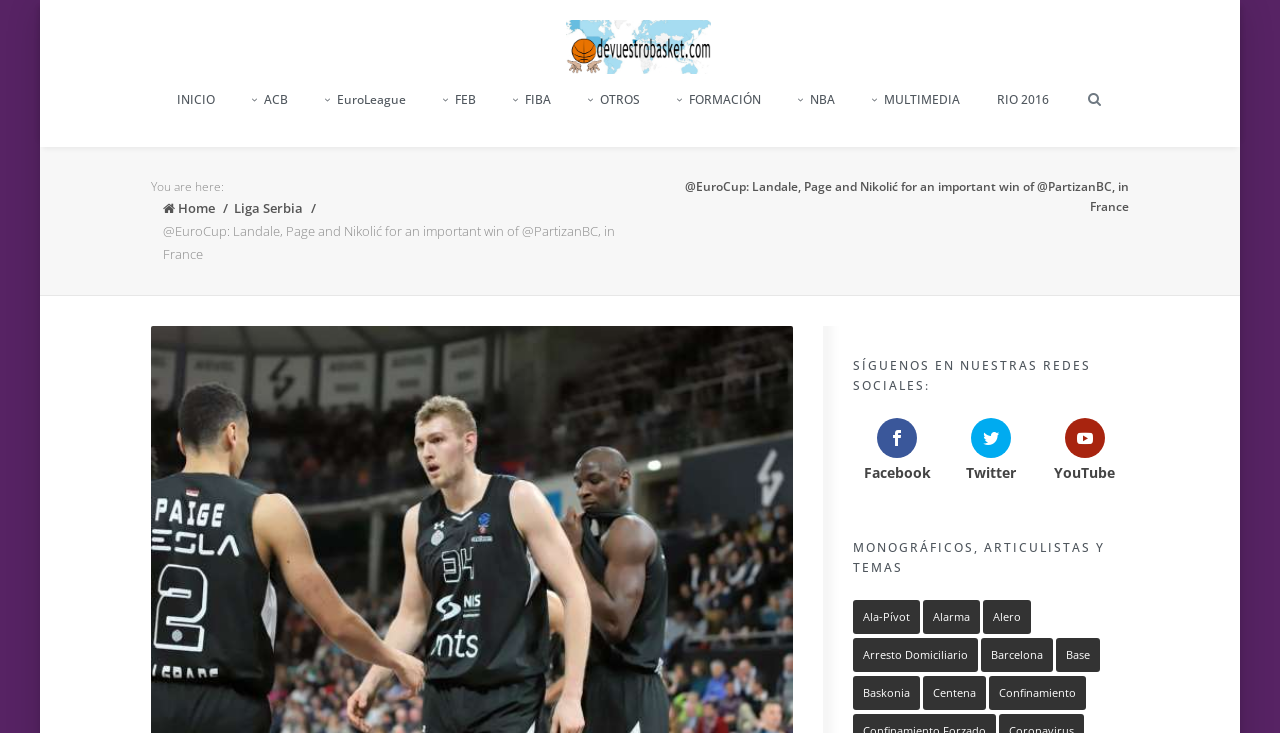Please find the bounding box coordinates in the format (top-left x, top-left y, bottom-right x, bottom-right y) for the given element description. Ensure the coordinates are floating point numbers between 0 and 1. Description: FEB

[0.332, 0.101, 0.386, 0.2]